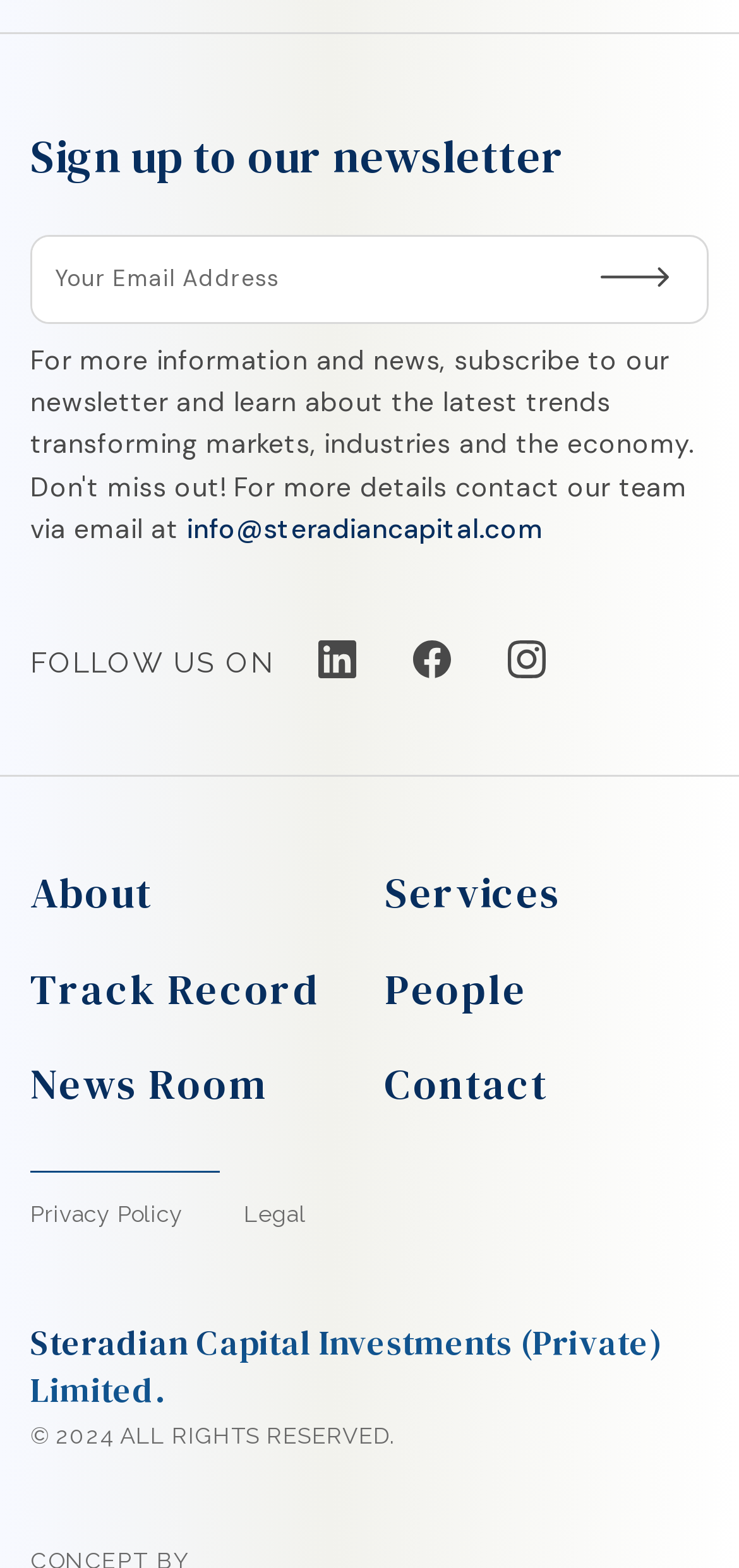Pinpoint the bounding box coordinates of the clickable area necessary to execute the following instruction: "Click on About link". The coordinates should be given as four float numbers between 0 and 1, namely [left, top, right, bottom].

[0.041, 0.554, 0.479, 0.586]